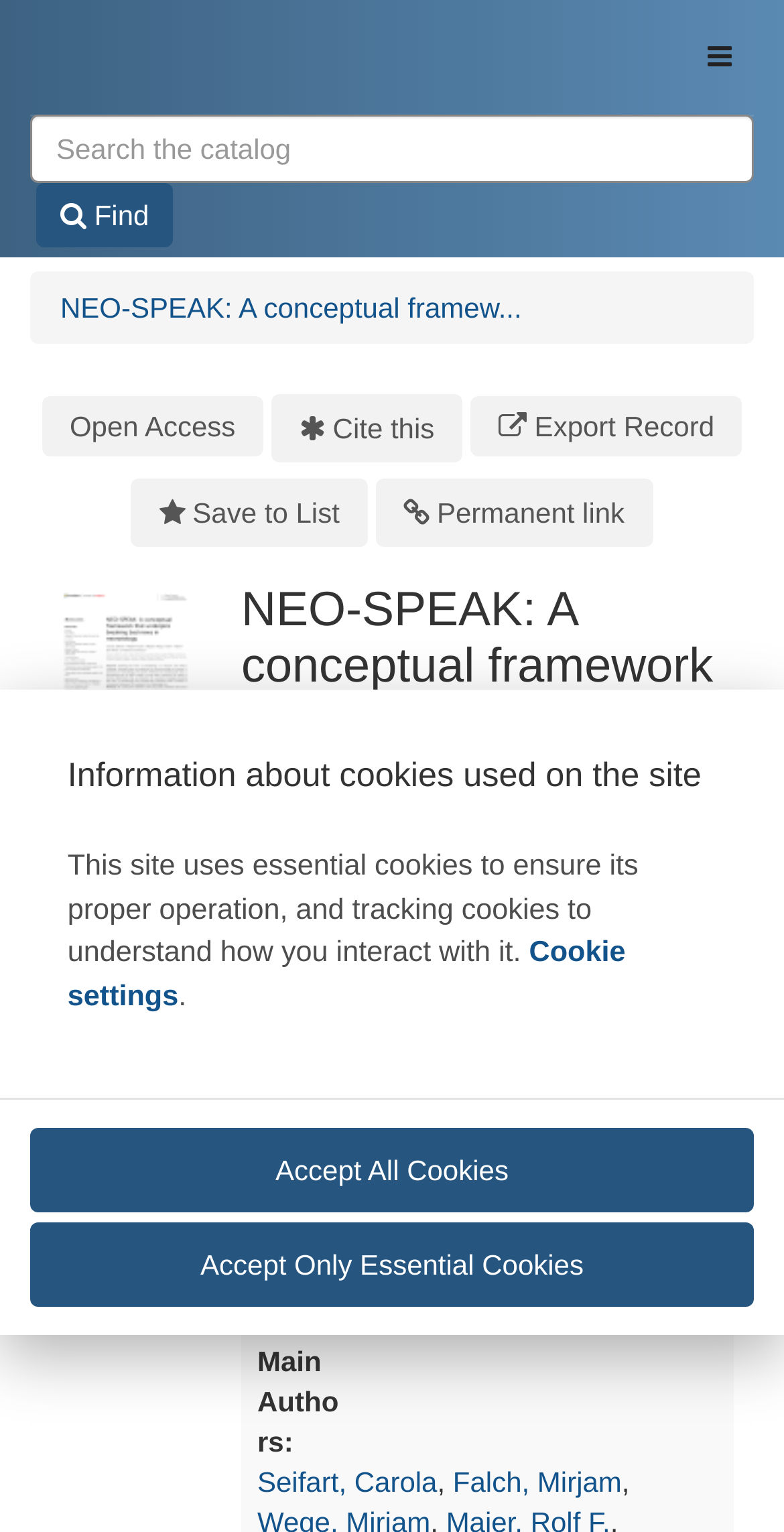Please determine the bounding box coordinates for the element that should be clicked to follow these instructions: "Search for a term".

[0.038, 0.073, 0.962, 0.168]